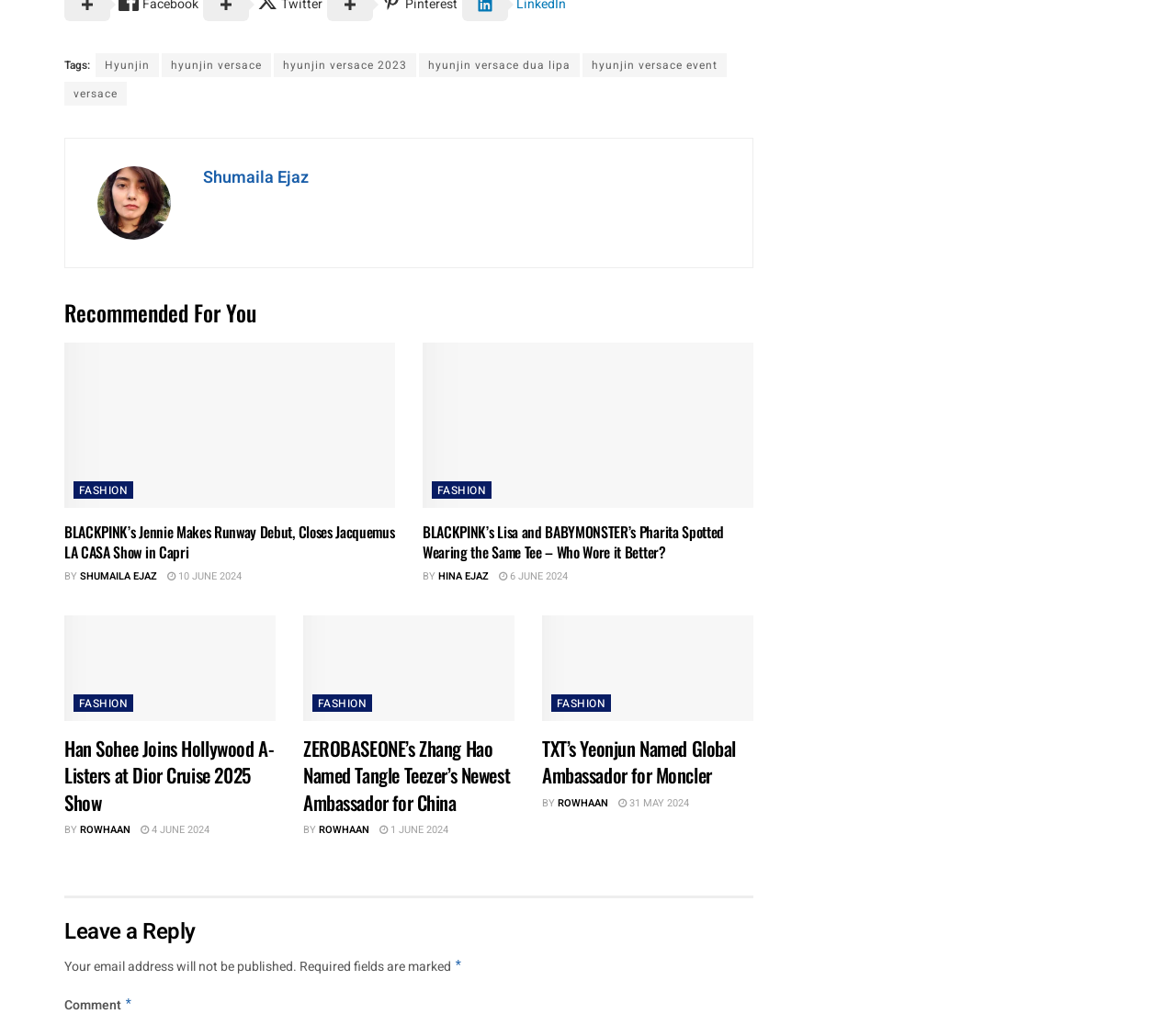Please provide the bounding box coordinates for the element that needs to be clicked to perform the instruction: "Click on the link 'TXT’s Yeonjun Named Global Ambassador for Moncler'". The coordinates must consist of four float numbers between 0 and 1, formatted as [left, top, right, bottom].

[0.461, 0.723, 0.626, 0.778]